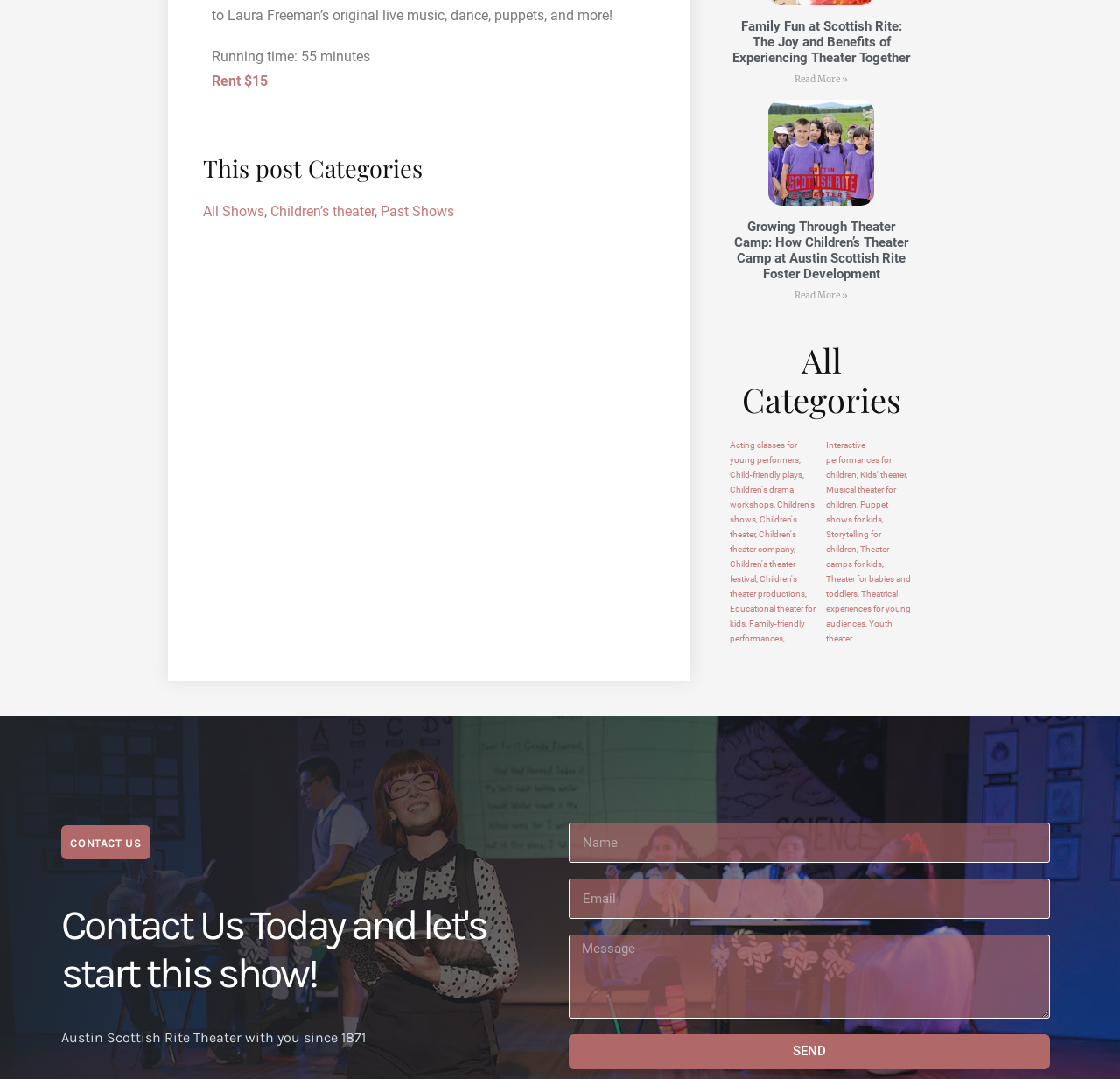What is the topic of the first article on the webpage?
Please provide an in-depth and detailed response to the question.

I found the answer by looking at the heading element with the text 'Family Fun at Scottish Rite: The Joy and Benefits of Experiencing Theater Together' which is the title of the first article on the webpage.